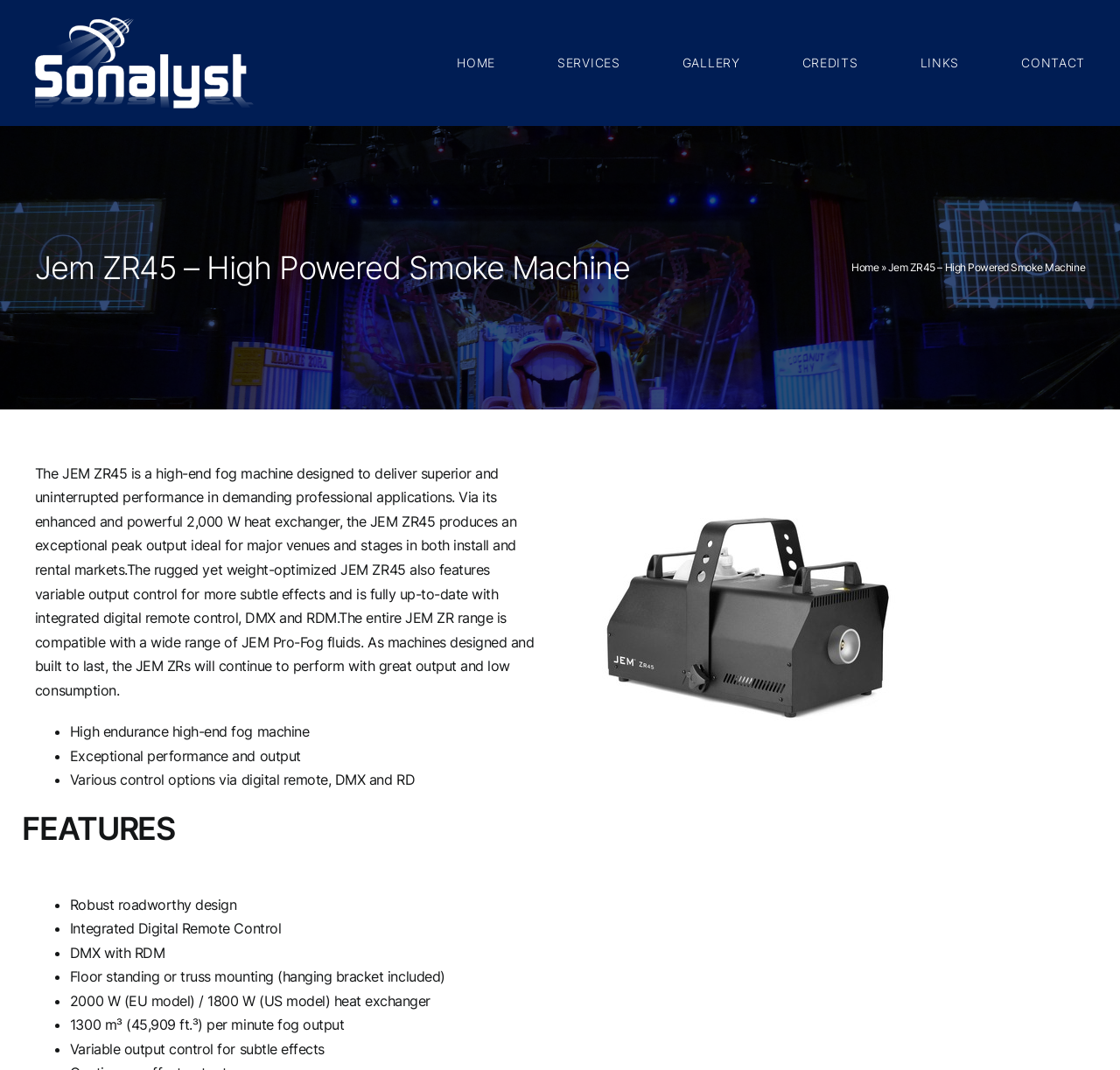Provide an in-depth caption for the webpage.

The webpage is about the JEM ZR45, a high-end fog machine designed for professional applications. At the top left corner, there is a Sonalyst logo, and next to it, a navigation menu with links to HOME, SERVICES, GALLERY, CREDITS, LINKS, and CONTACT. Below the navigation menu, there is a heading that reads "Jem ZR45 – High Powered Smoke Machine".

On the right side of the page, there is a breadcrumb navigation menu with links to Home and the current page, Jem ZR45 – High Powered Smoke Machine. Below the breadcrumb menu, there is a detailed description of the JEM ZR45, highlighting its features, such as its high-end fog machine capabilities, variable output control, and compatibility with a wide range of JEM Pro-Fog fluids.

The description is followed by a list of key features, including high endurance, exceptional performance, and various control options. Further down, there is a section titled "FEATURES" that lists additional features, such as robust roadworthy design, integrated digital remote control, DMX with RDM, and floor standing or truss mounting options.

On the right side of the page, there is an image of the JEM ZR45 fog machine, which takes up about a quarter of the page. Overall, the webpage provides a detailed overview of the JEM ZR45 fog machine, its features, and its capabilities.